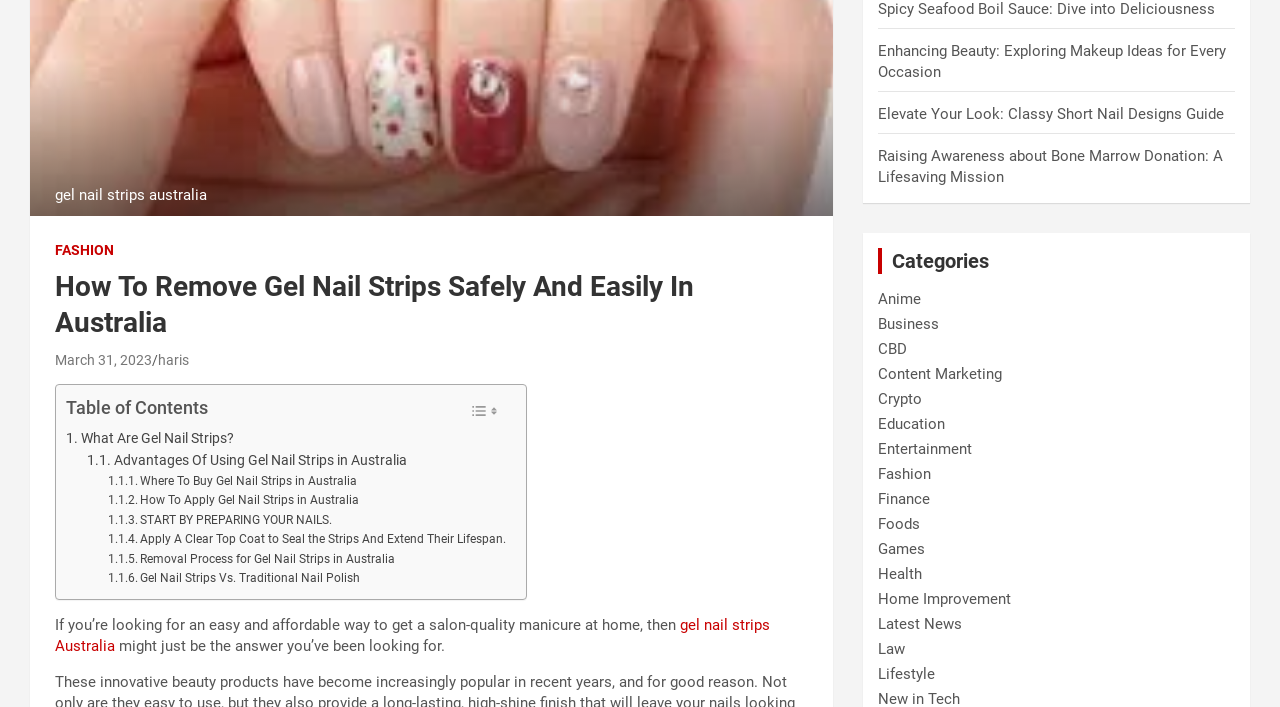Provide the bounding box coordinates of the HTML element this sentence describes: "gel nail strips Australia". The bounding box coordinates consist of four float numbers between 0 and 1, i.e., [left, top, right, bottom].

[0.043, 0.871, 0.602, 0.926]